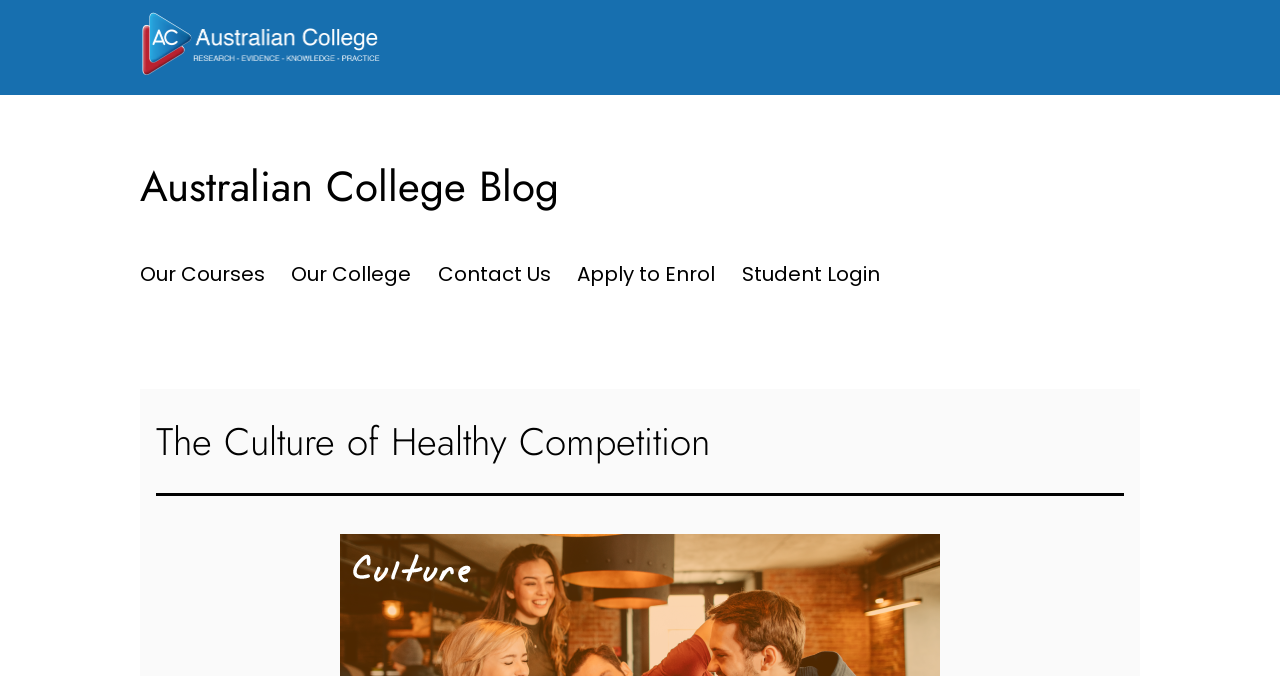Use a single word or phrase to answer the question:
Is there an image on the webpage?

Yes